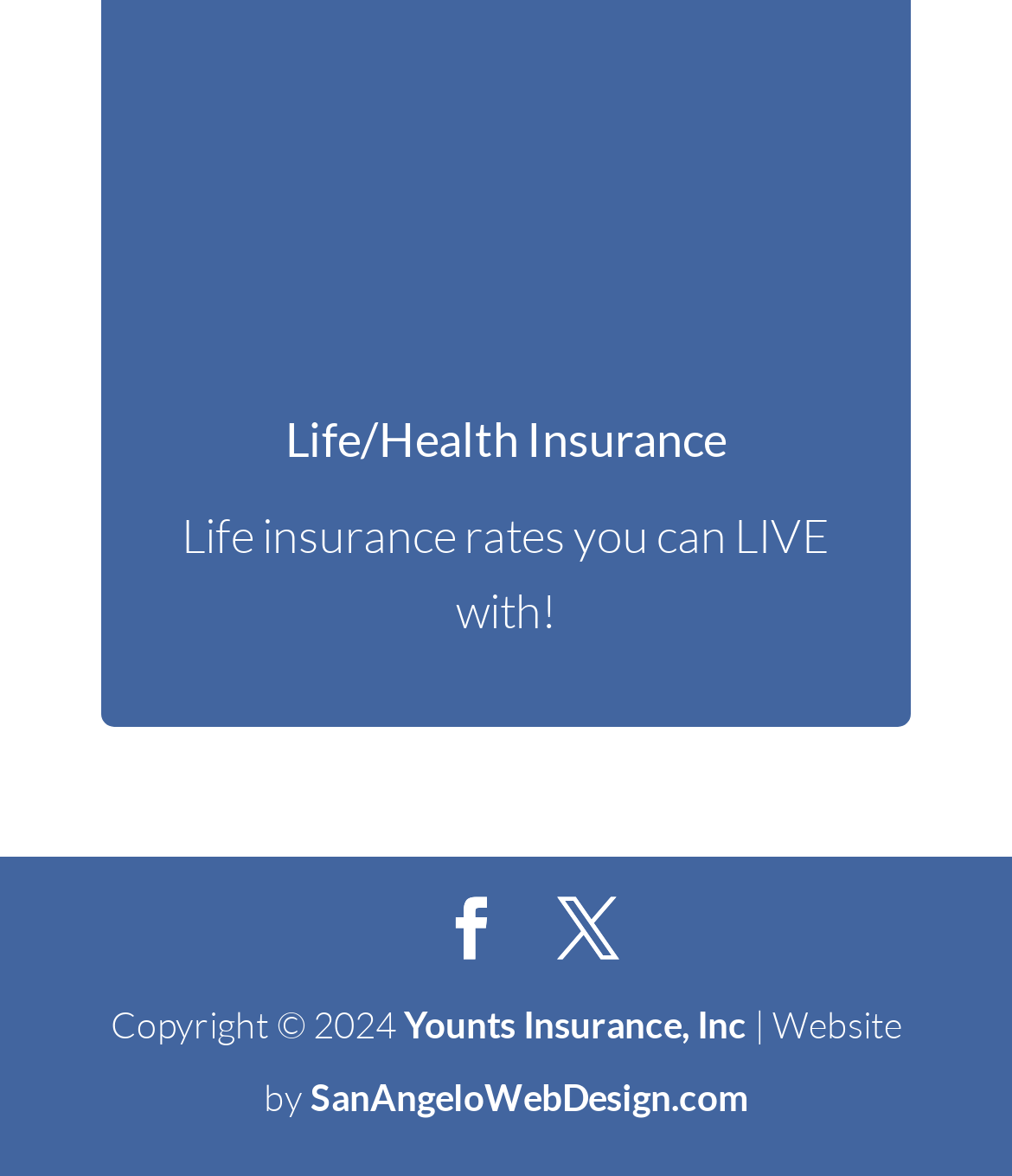How many social media links are present on the webpage?
Carefully examine the image and provide a detailed answer to the question.

The webpage has two social media links, represented by the icons '' and '', which are commonly used to represent social media platforms.